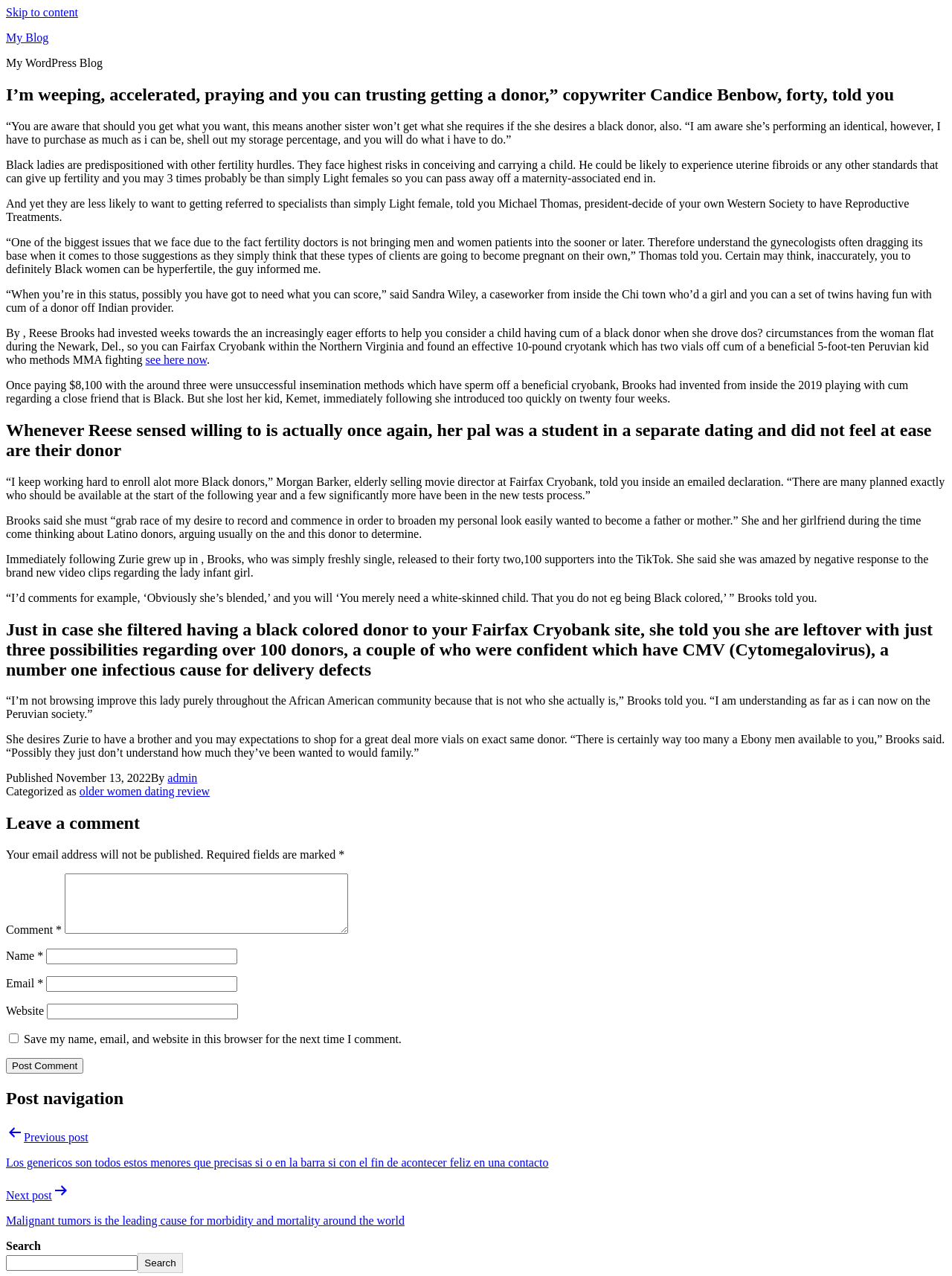Provide the bounding box coordinates of the HTML element described by the text: "References".

None